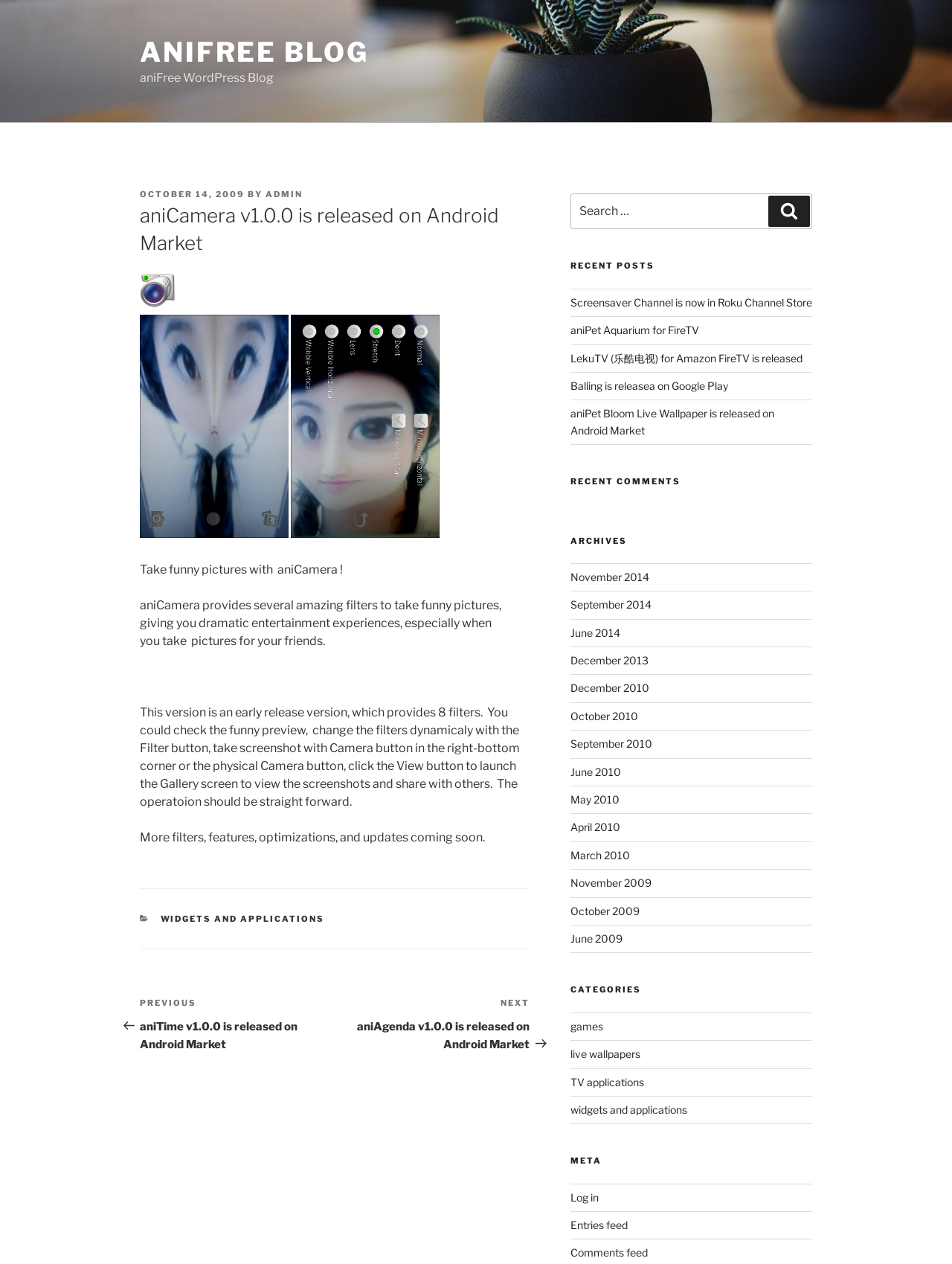Please find the bounding box coordinates of the element that you should click to achieve the following instruction: "Check the archives for November 2014". The coordinates should be presented as four float numbers between 0 and 1: [left, top, right, bottom].

[0.599, 0.451, 0.682, 0.461]